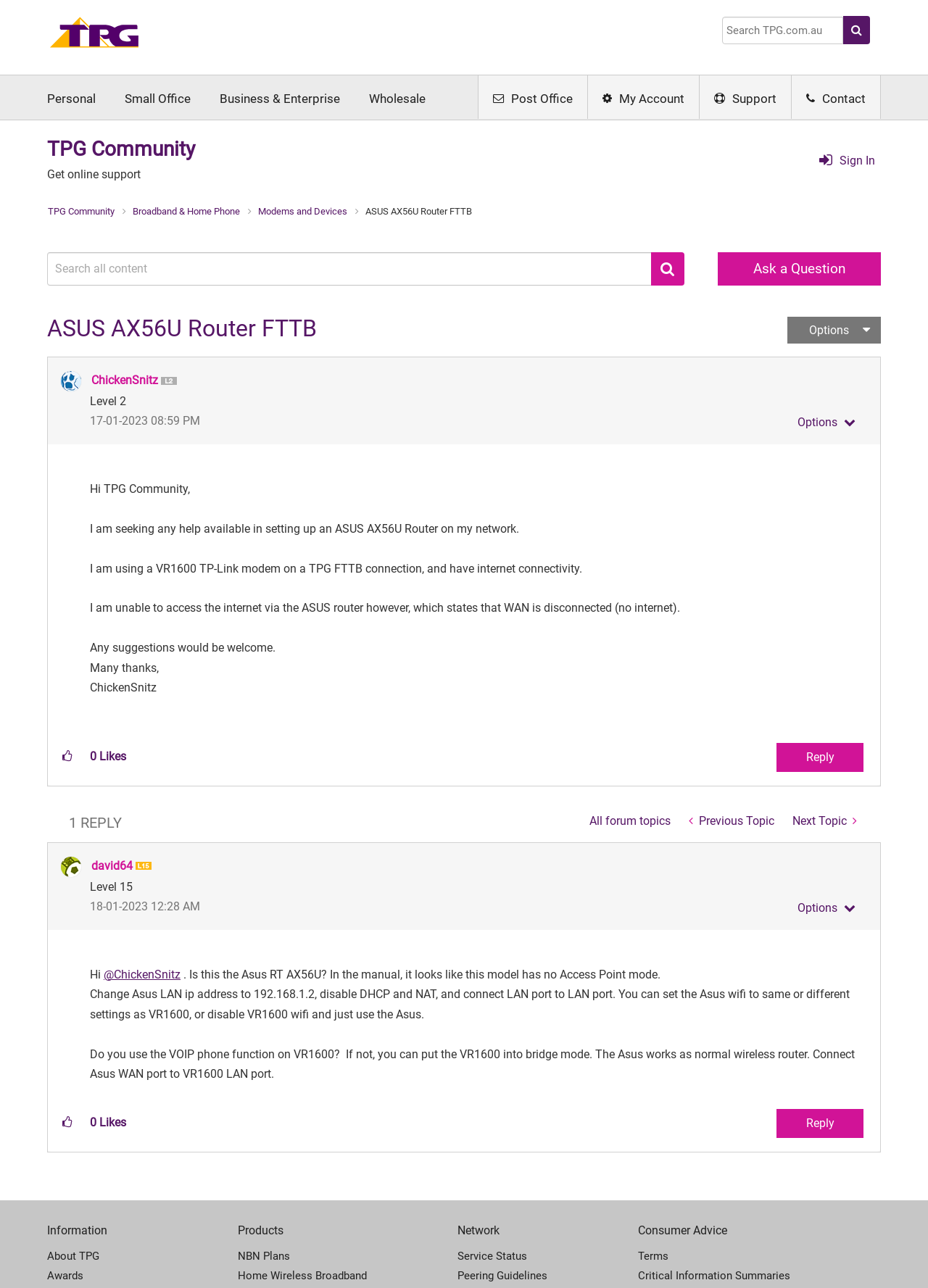What is the purpose of the 'Kudos' button?
Using the image as a reference, give an elaborate response to the question.

The purpose of the 'Kudos' button is to give kudos to a post, which is indicated by the text 'Click here to give kudos to this post' next to the button.